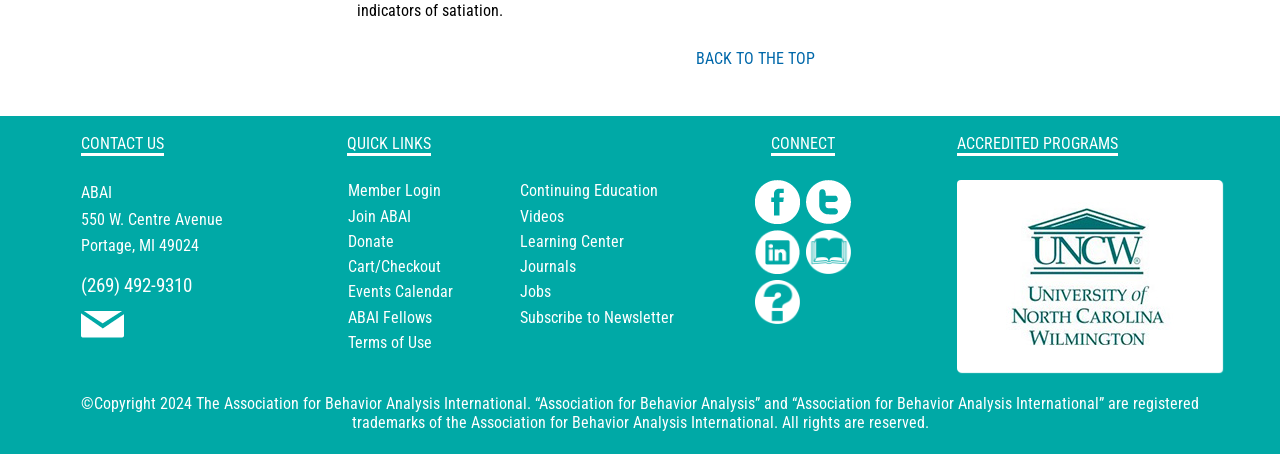Find the bounding box coordinates of the element's region that should be clicked in order to follow the given instruction: "Donate to ABAI". The coordinates should consist of four float numbers between 0 and 1, i.e., [left, top, right, bottom].

[0.272, 0.511, 0.308, 0.553]